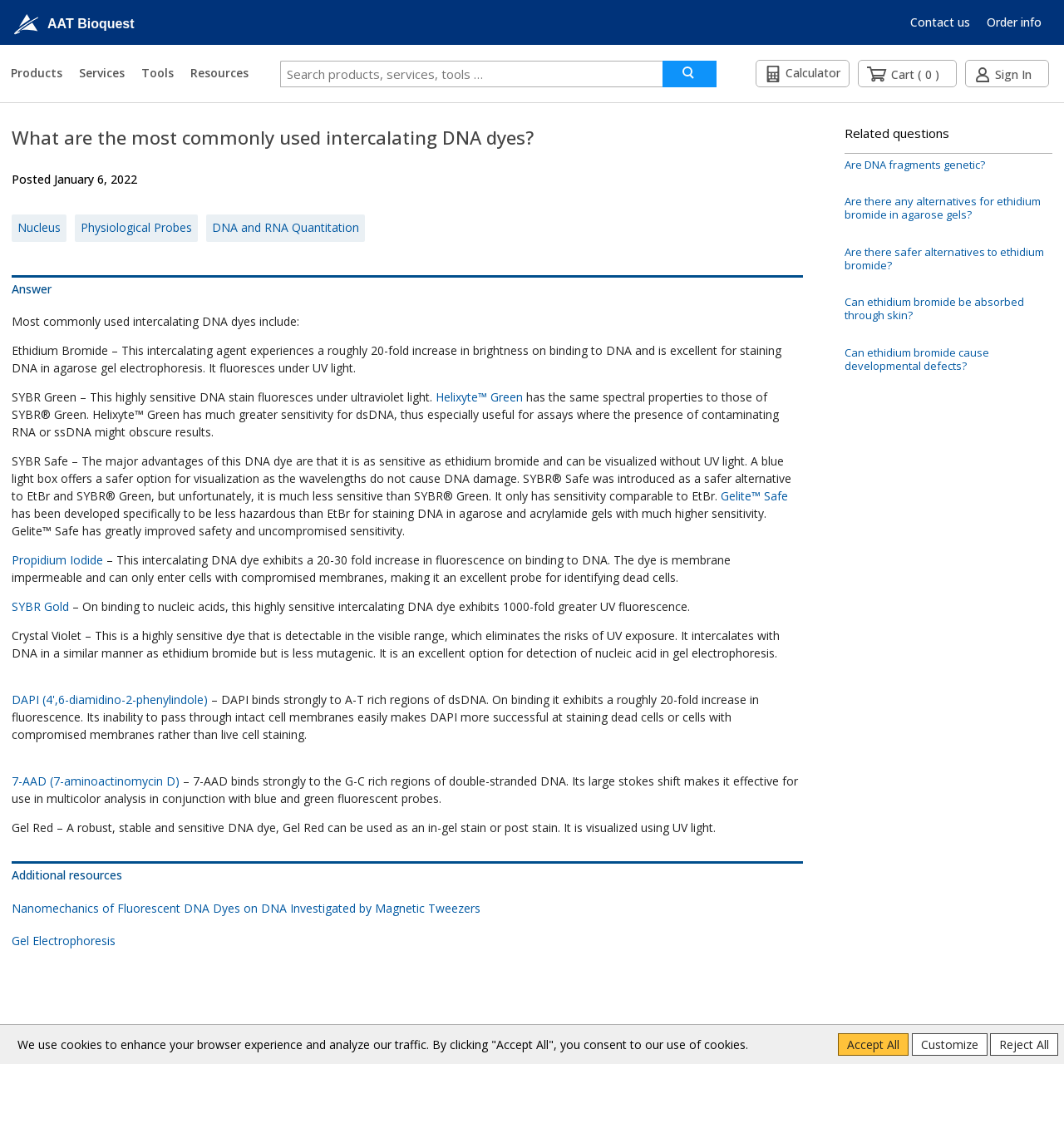Please find the bounding box coordinates for the clickable element needed to perform this instruction: "Learn about Nucleus".

[0.016, 0.193, 0.057, 0.207]